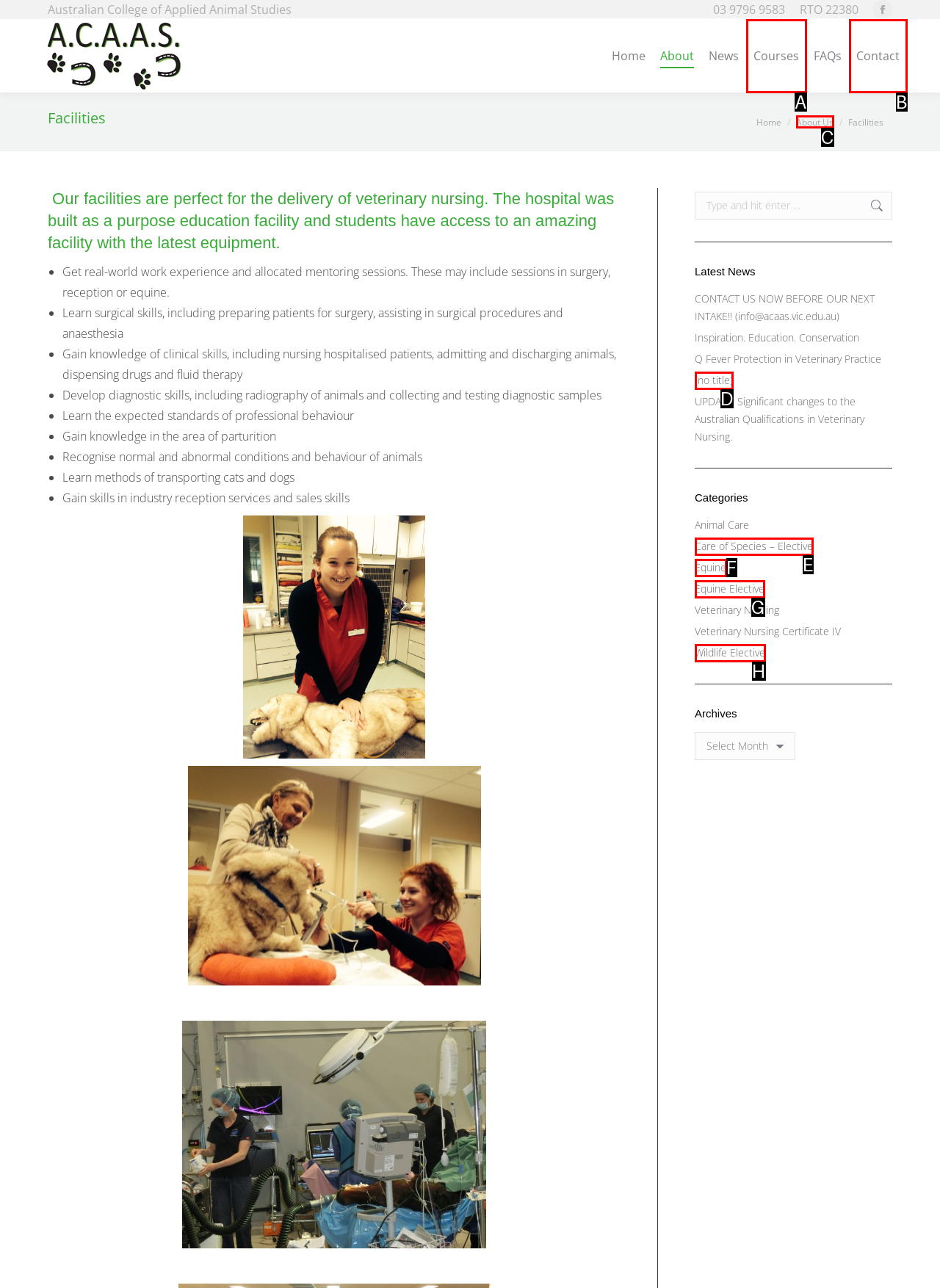Determine which option matches the element description: Care of Species – Elective
Answer using the letter of the correct option.

E